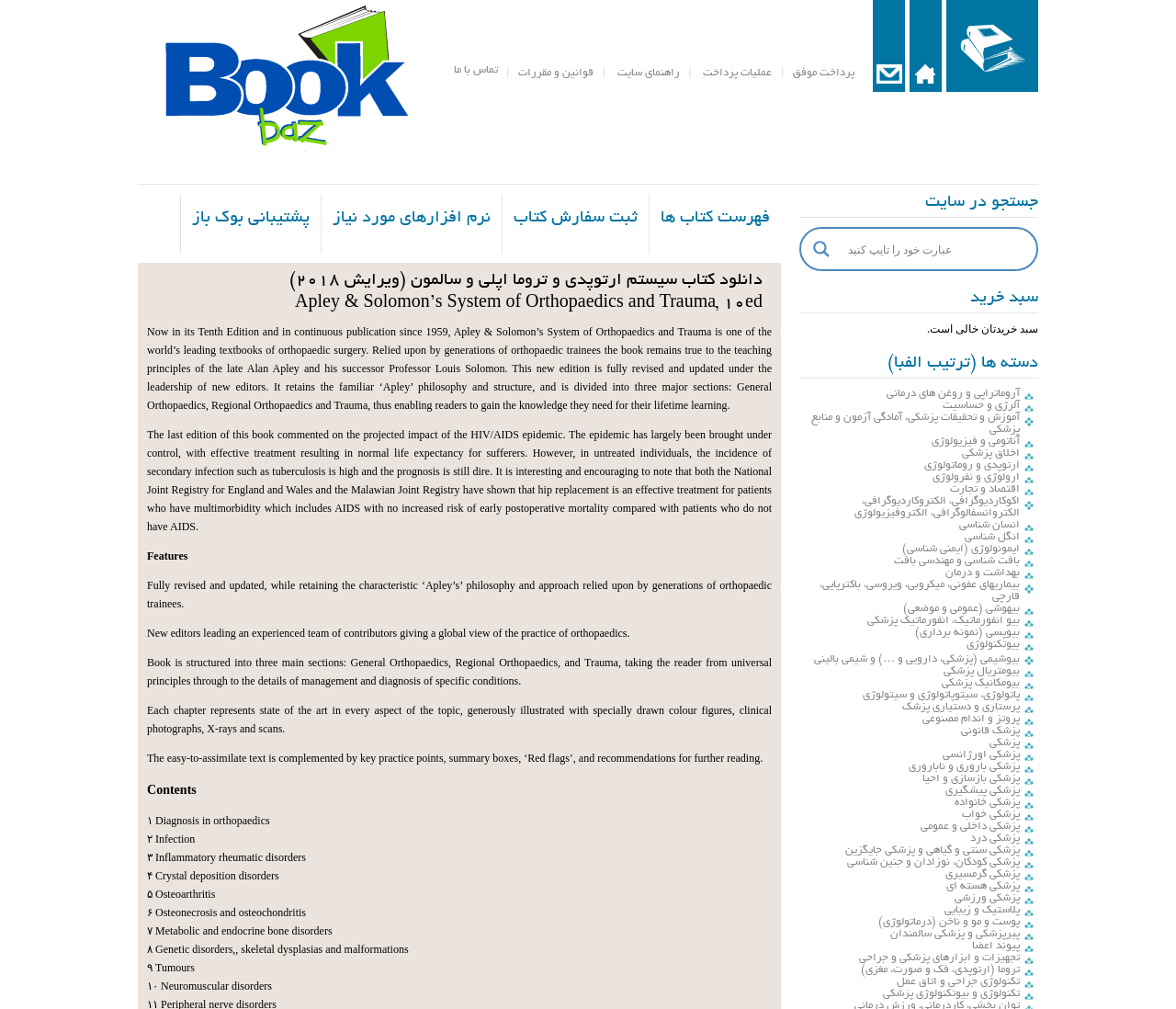What is the status of the shopping basket?
Please provide a single word or phrase as your answer based on the image.

Empty